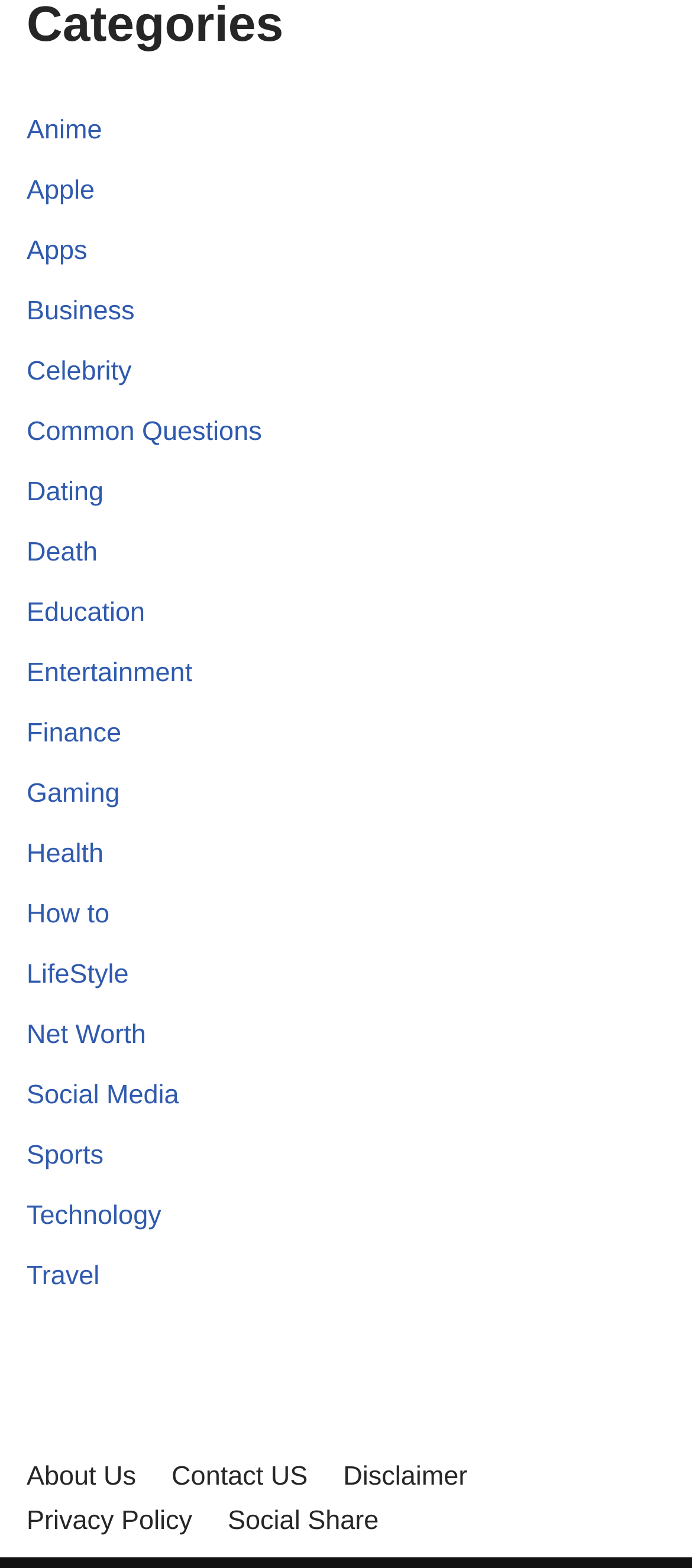How many categories are listed?
Answer the question with just one word or phrase using the image.

20